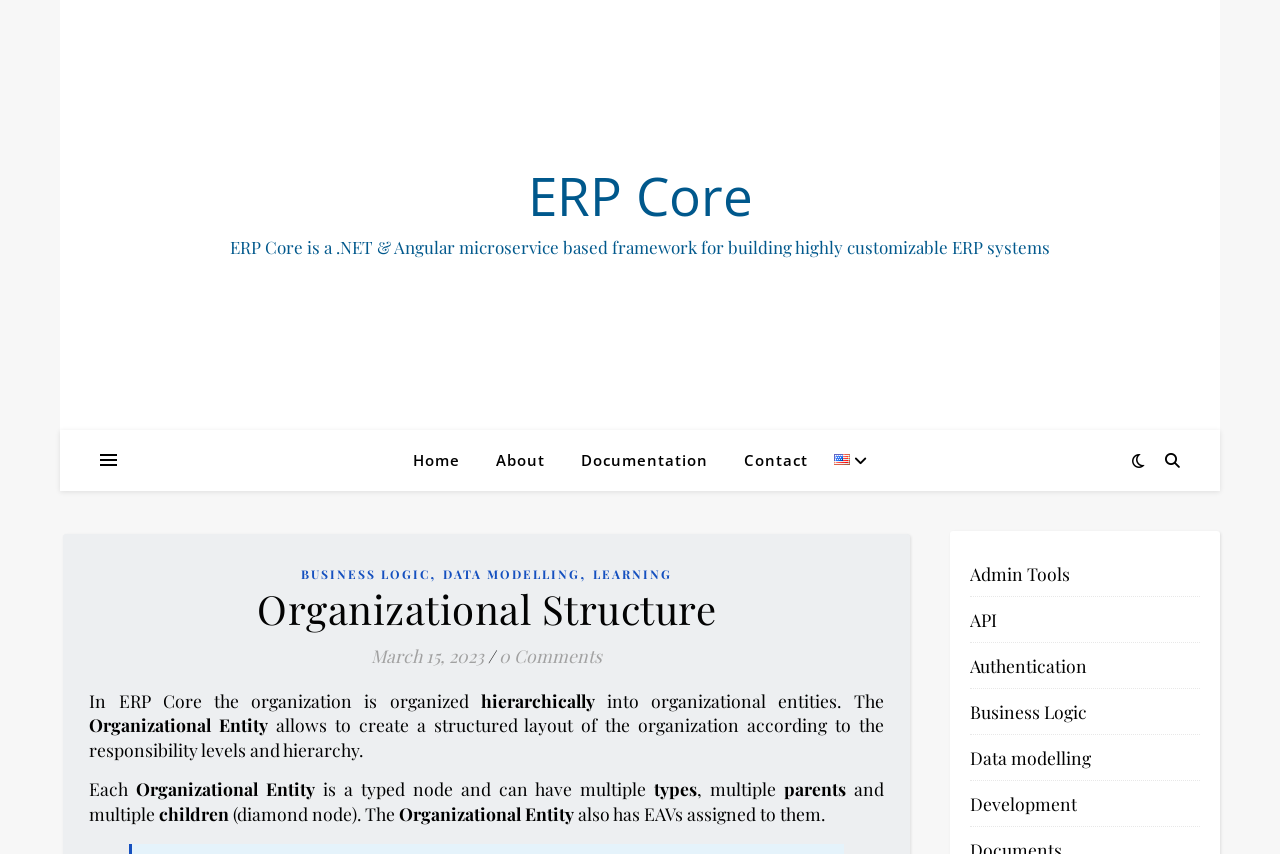Determine the coordinates of the bounding box for the clickable area needed to execute this instruction: "Learn more about Admin Tools".

[0.758, 0.645, 0.836, 0.698]